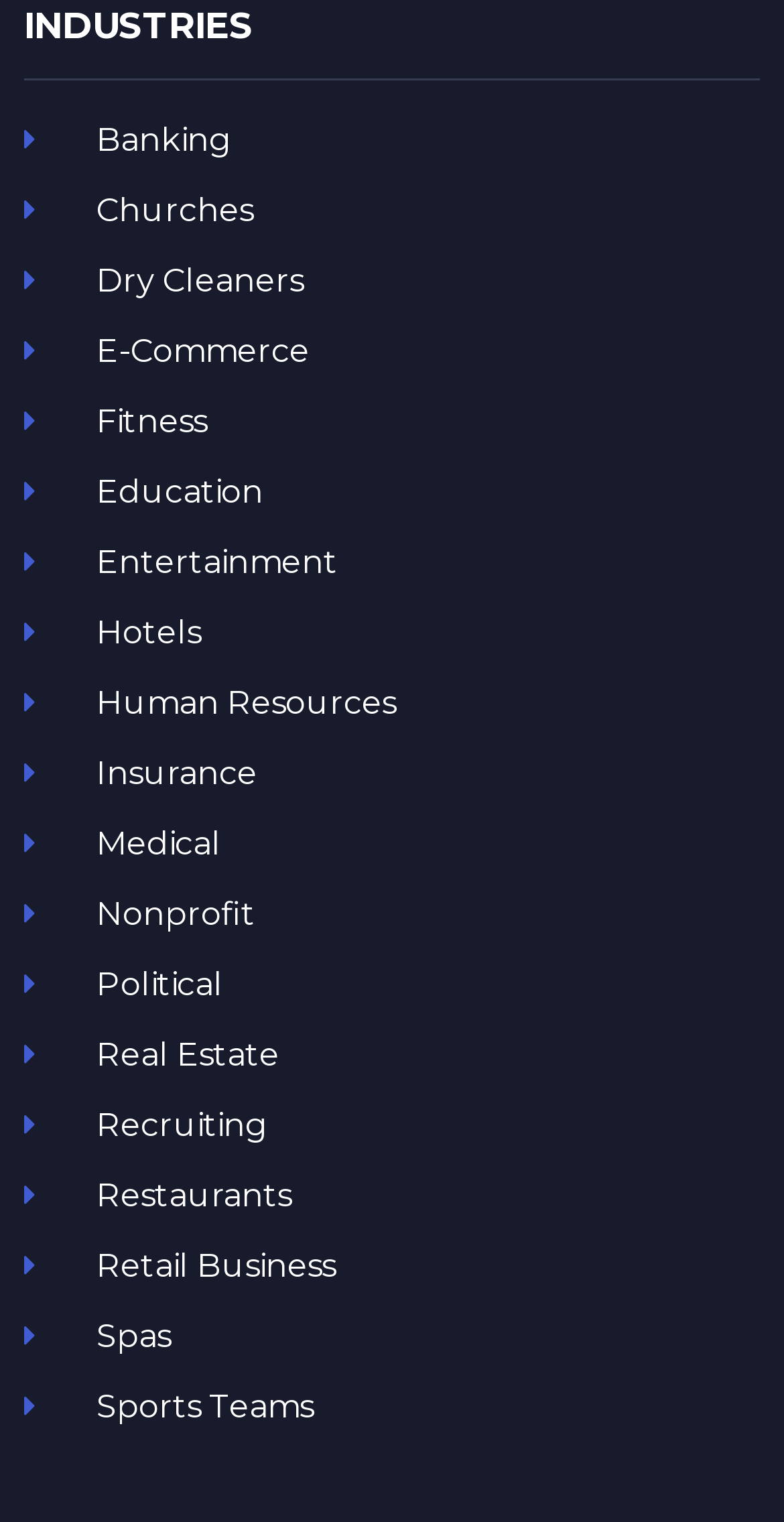Kindly provide the bounding box coordinates of the section you need to click on to fulfill the given instruction: "Explore Restaurants".

[0.031, 0.763, 0.969, 0.809]